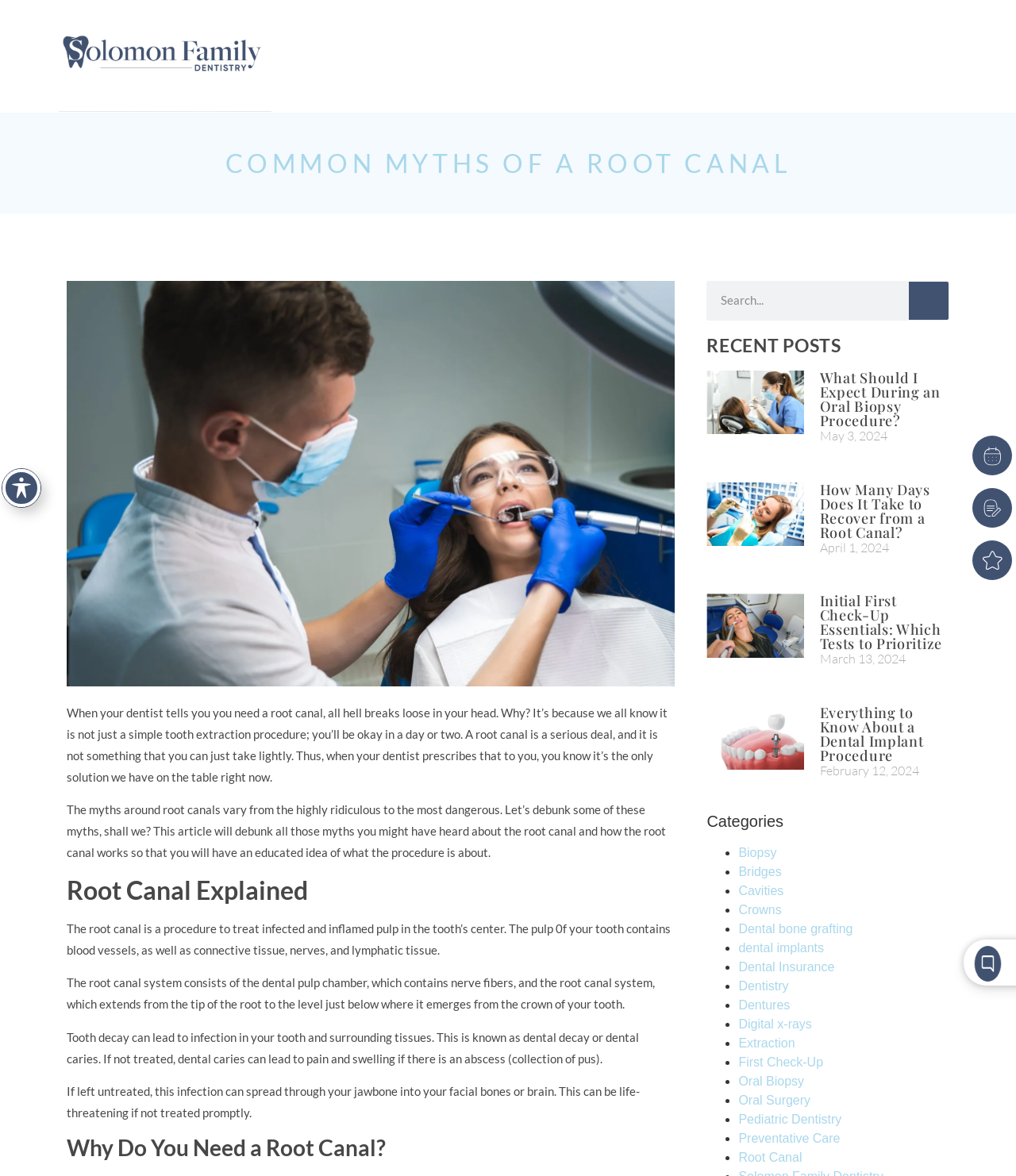What is the purpose of the search box?
Utilize the information in the image to give a detailed answer to the question.

I found the answer by looking at the search box and the button next to it, which says 'Search'. This suggests that the purpose of the search box is to search the website for specific content.